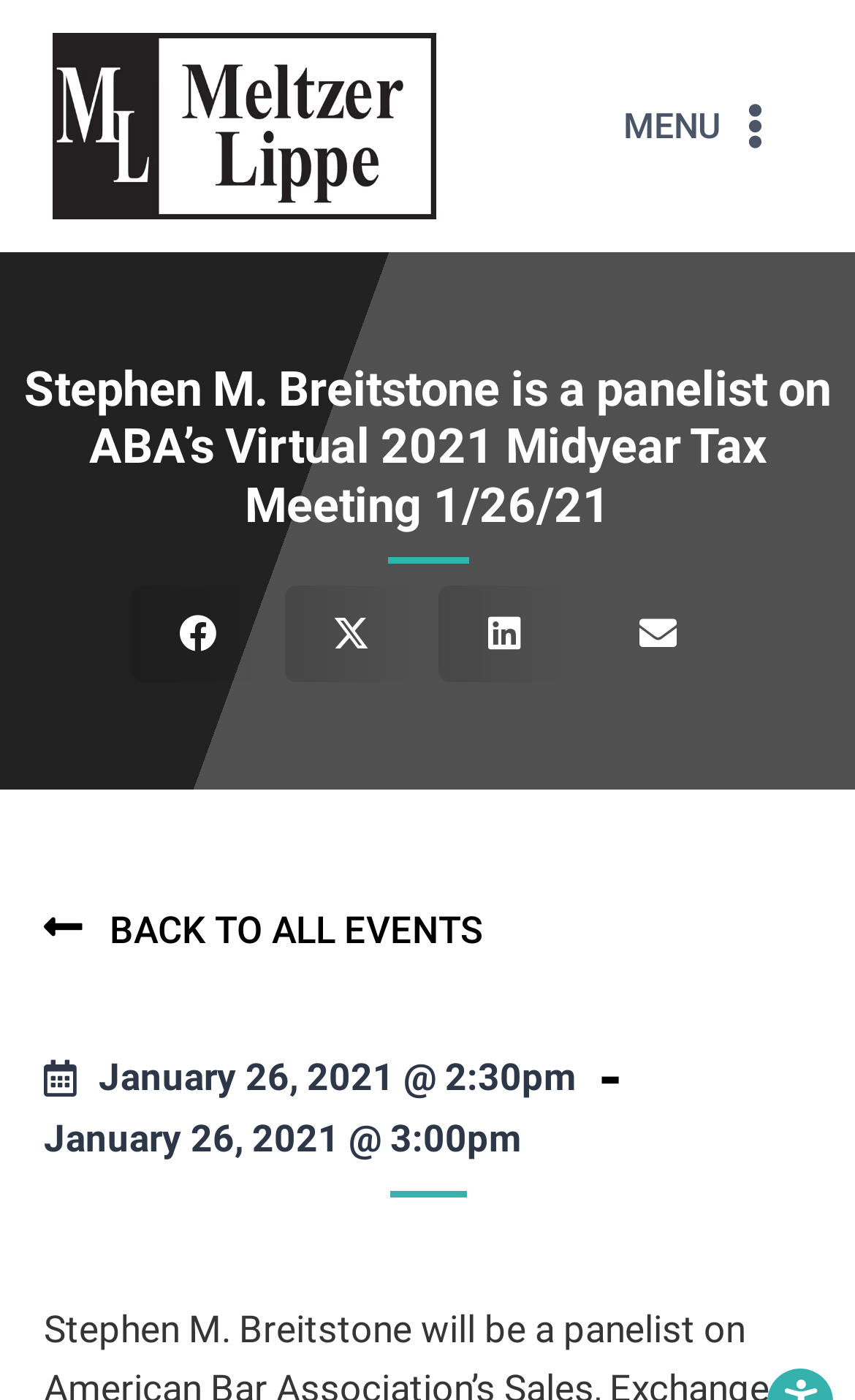Given the element description: "BACK TO ALL EVENTS", predict the bounding box coordinates of the UI element it refers to, using four float numbers between 0 and 1, i.e., [left, top, right, bottom].

[0.051, 0.644, 0.949, 0.686]